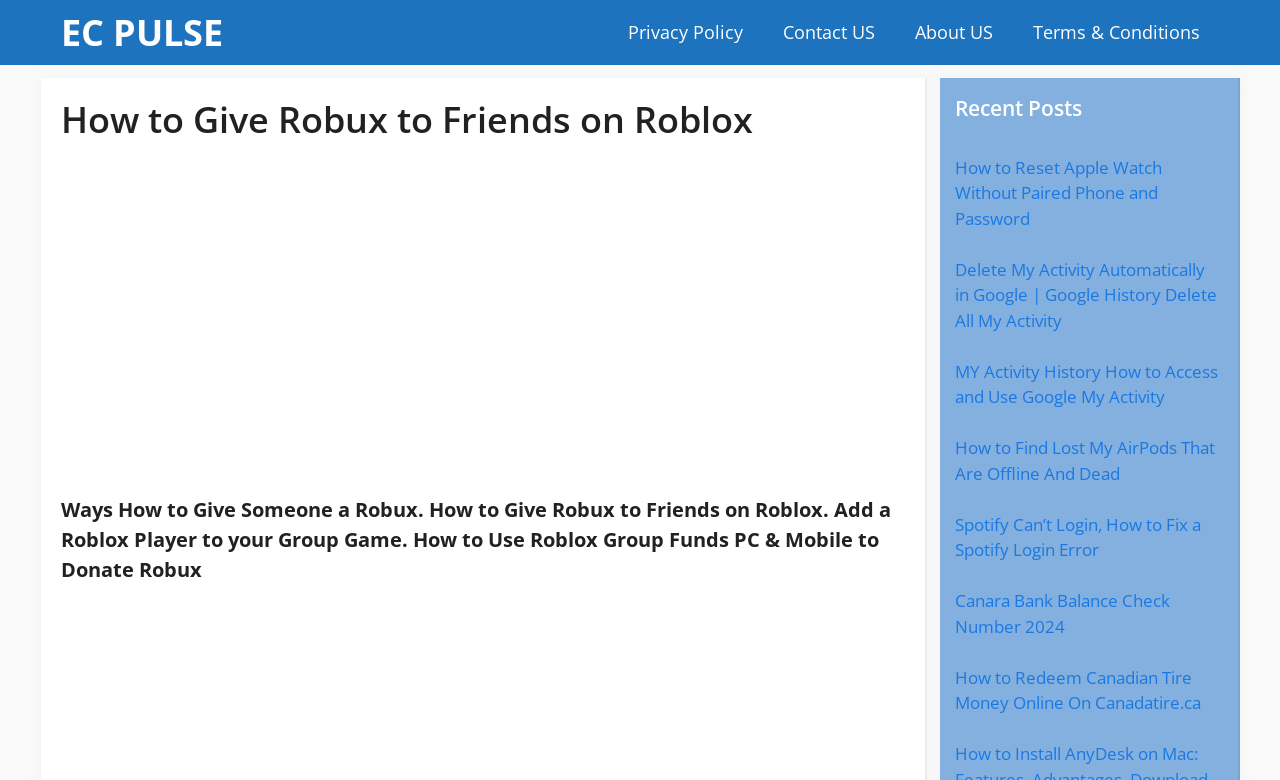Select the bounding box coordinates of the element I need to click to carry out the following instruction: "Read How to Reset Apple Watch Without Paired Phone and Password".

[0.746, 0.199, 0.908, 0.294]